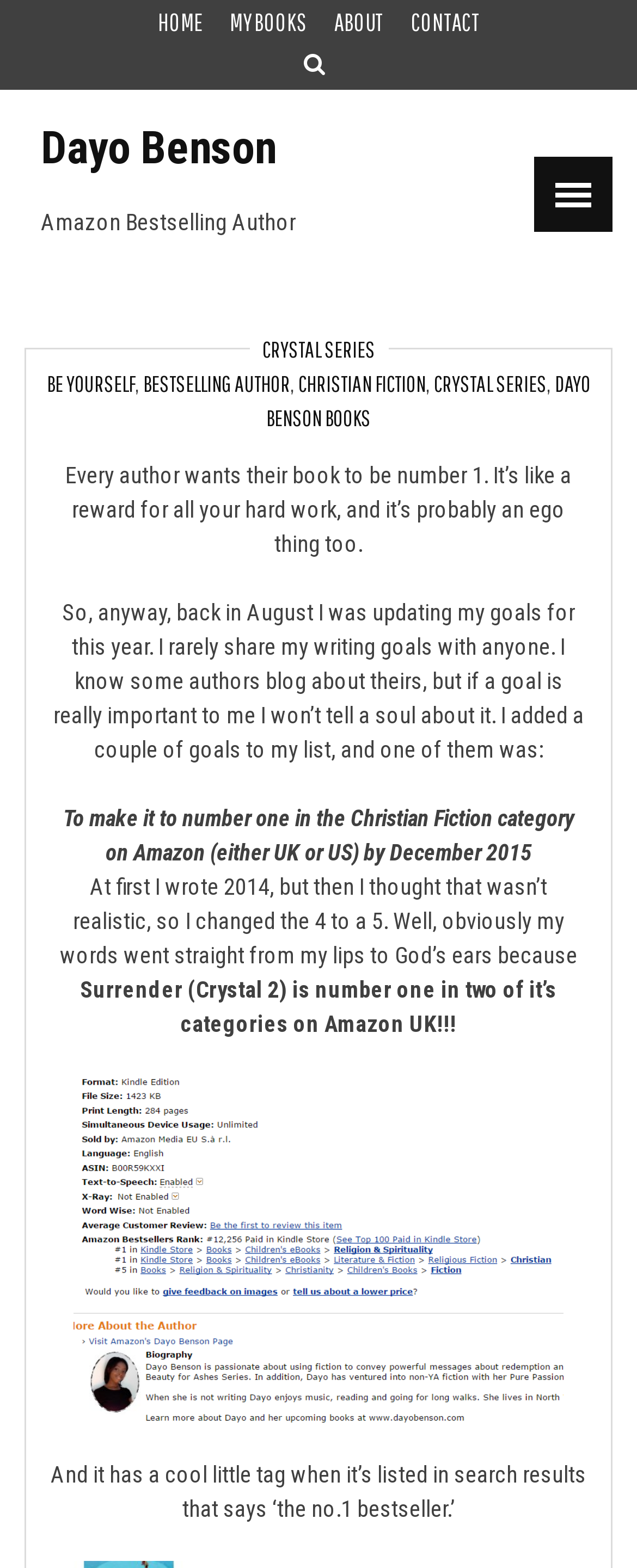Deliver a detailed narrative of the webpage's visual and textual elements.

This webpage is about Dayo Benson, an Amazon bestselling author. At the top, there are four navigation links: "HOME", "MY BOOKS", "ABOUT", and "CONTACT", aligned horizontally. Below these links, the author's name "Dayo Benson" is displayed prominently, with a link to the author's page. The subtitle "Amazon Bestselling Author" is written below the author's name.

On the right side of the page, there is a section with several links, including "CRYSTAL SERIES", "BE YOURSELF", "BESTSELLING AUTHOR", "CHRISTIAN FICTION", and "DAYO BENSON BOOKS". These links are arranged vertically, with commas separating them.

The main content of the page is a blog post, which starts with a heading "I can finally call myself a bestselling author!". The post is a personal reflection by the author, discussing their goal to become a bestselling author and their achievement of reaching number one in the Christian Fiction category on Amazon UK. The post includes several paragraphs of text, with a screenshot of the book's ranking on Amazon UK, showing the number one bestseller tag.

Overall, the webpage has a simple and clean layout, with a focus on the author's achievement and their personal story.